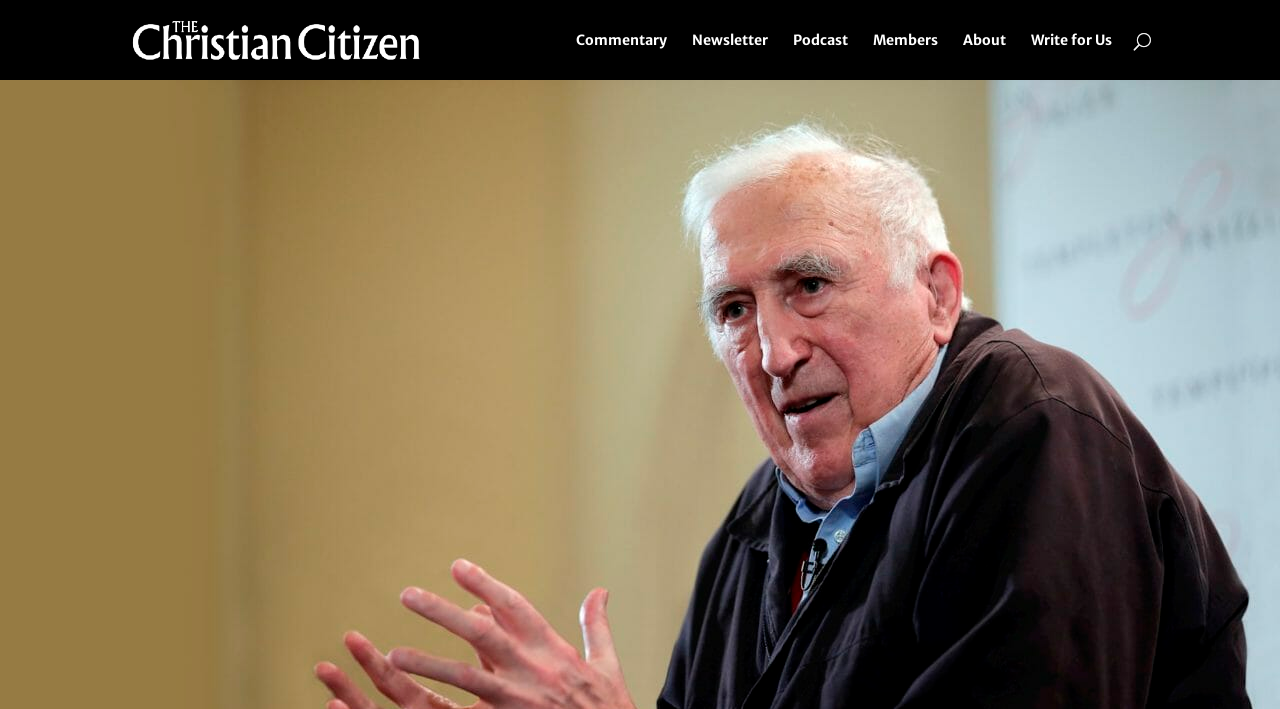How many social media links are there?
Based on the visual, give a brief answer using one word or a short phrase.

4